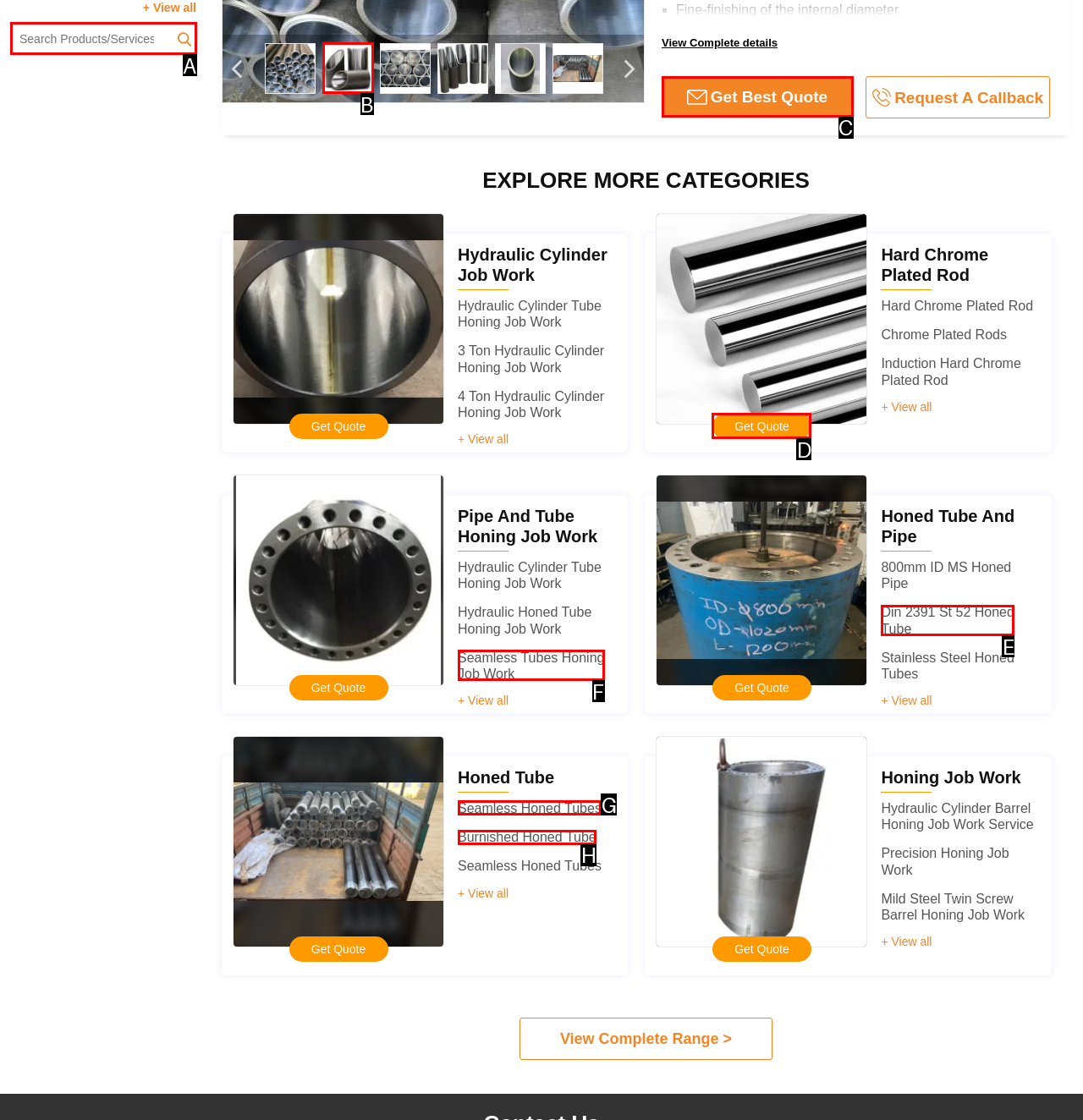Match the HTML element to the given description: Seamless Tubes Honing Job Work
Indicate the option by its letter.

F